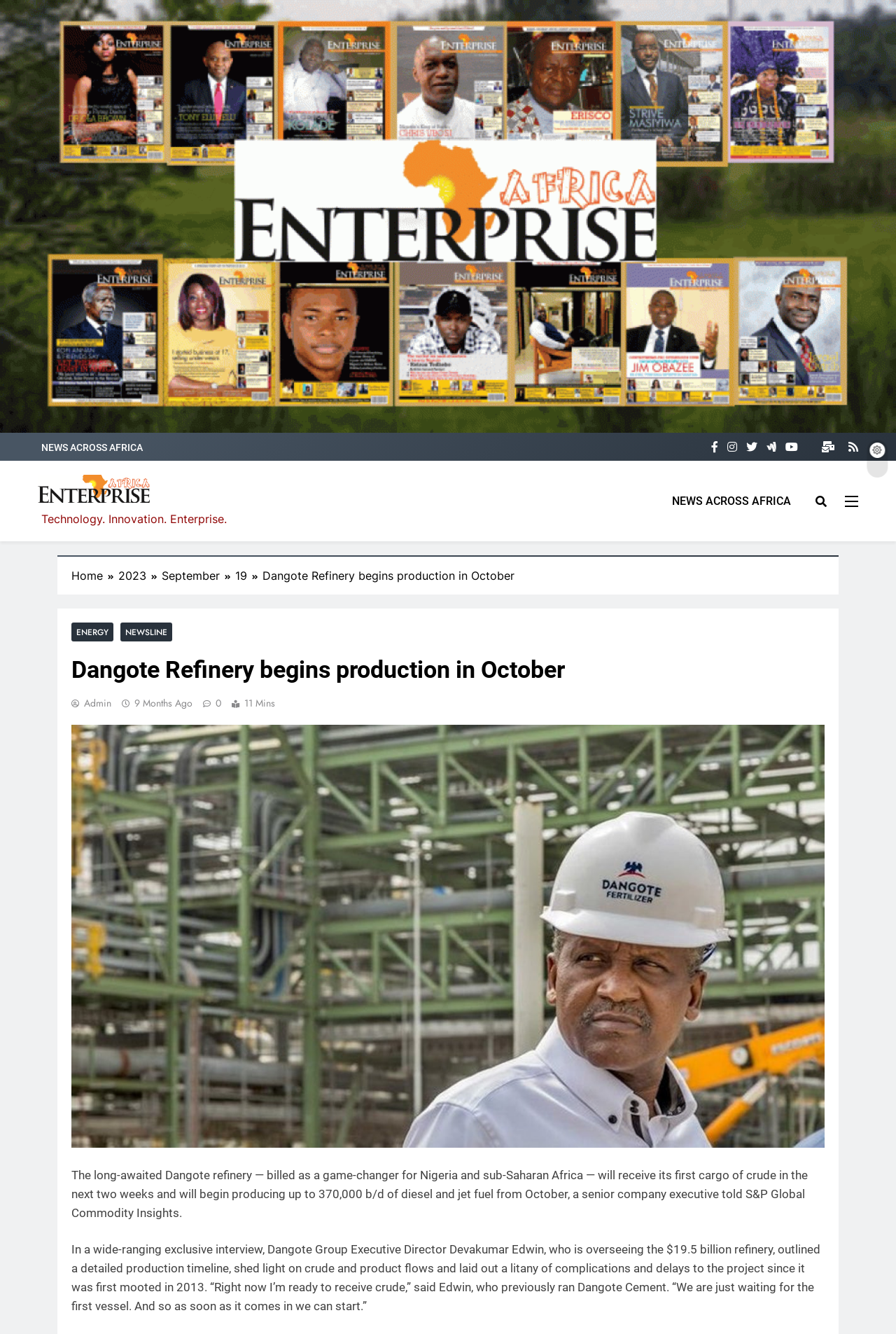What is the name of the refinery mentioned in the article?
Look at the screenshot and respond with a single word or phrase.

Dangote Refinery